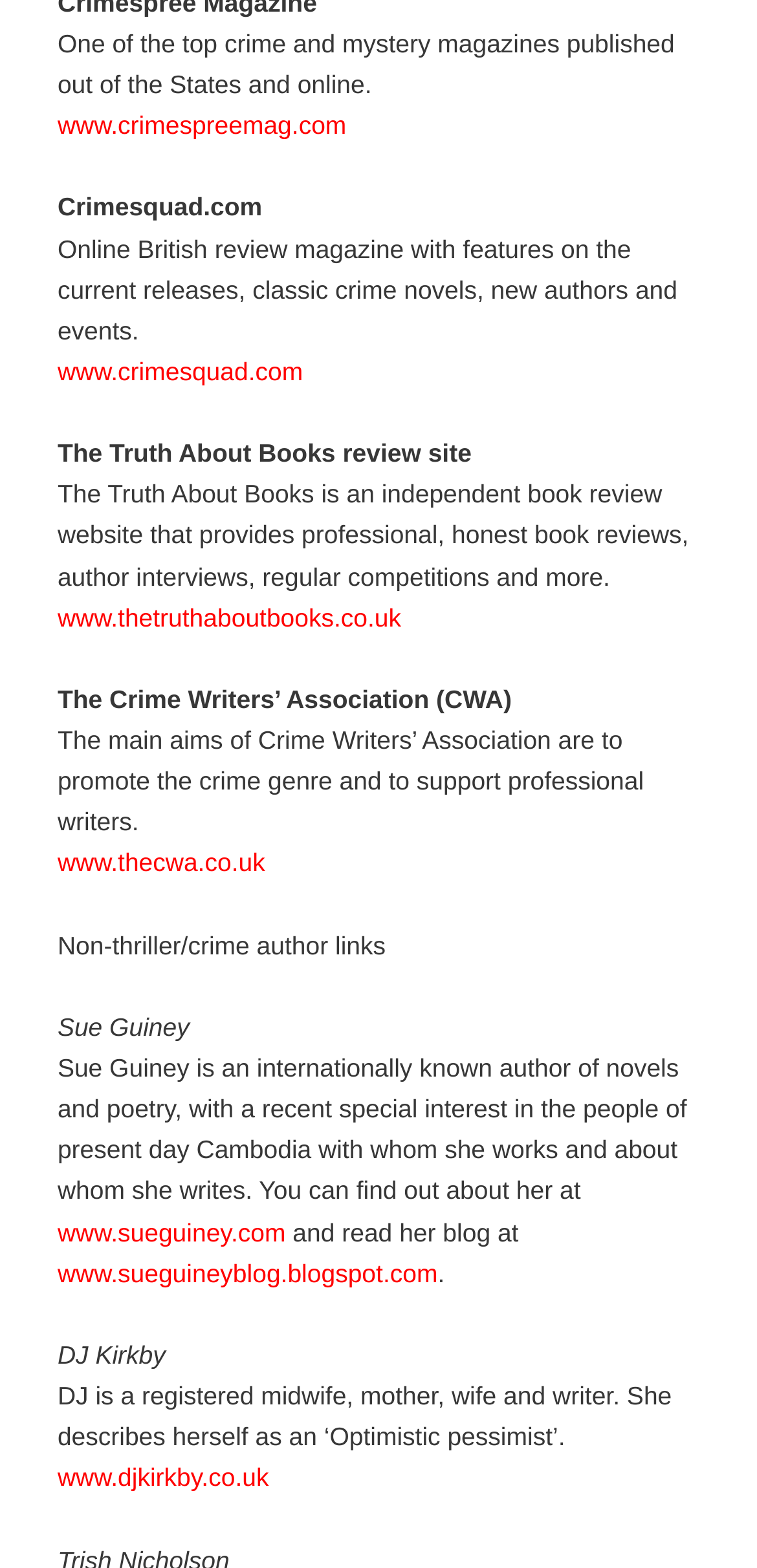What is Crimesquad.com?
Please use the image to deliver a detailed and complete answer.

I found the answer by looking at the text description next to the link 'www.crimesquad.com', which says 'Online British review magazine with features on the current releases, classic crime novels, new authors and events.'